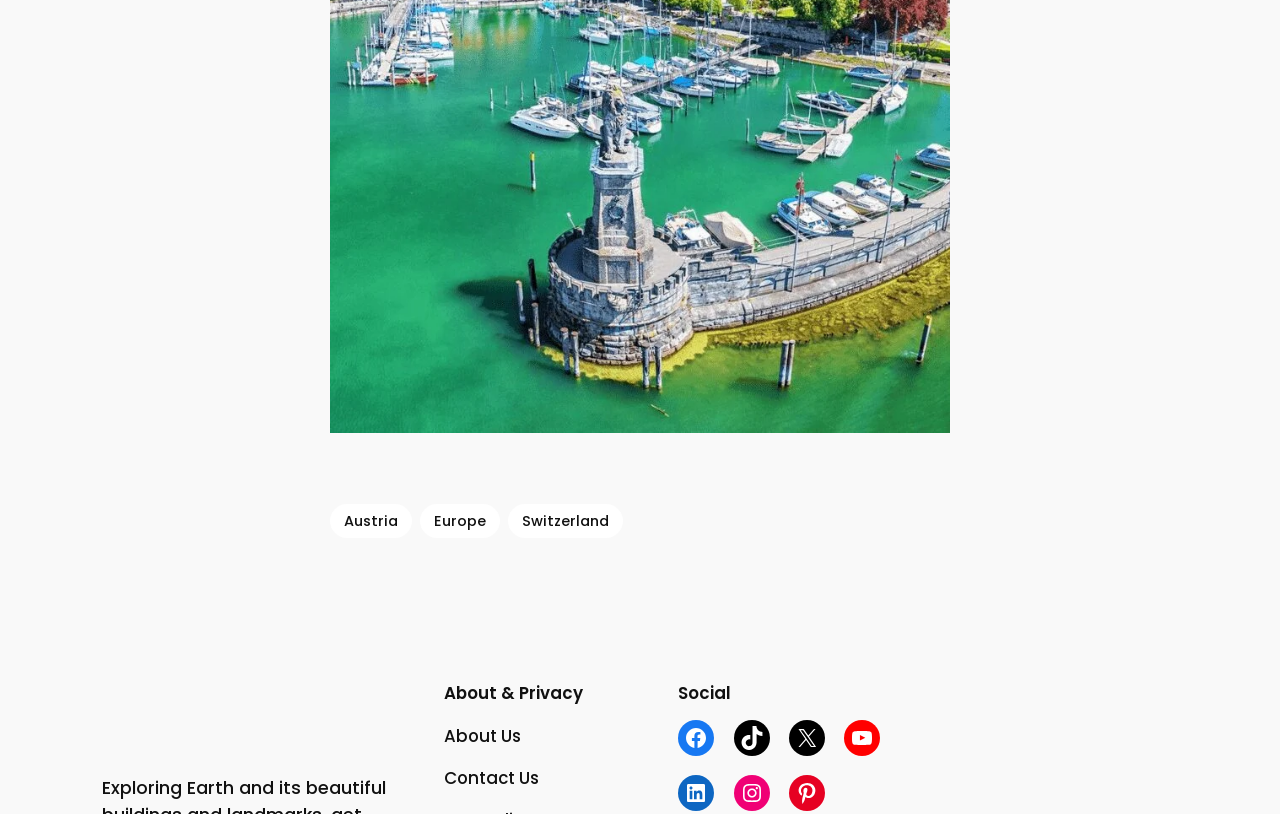Predict the bounding box coordinates of the UI element that matches this description: "Austria". The coordinates should be in the format [left, top, right, bottom] with each value between 0 and 1.

[0.258, 0.619, 0.322, 0.661]